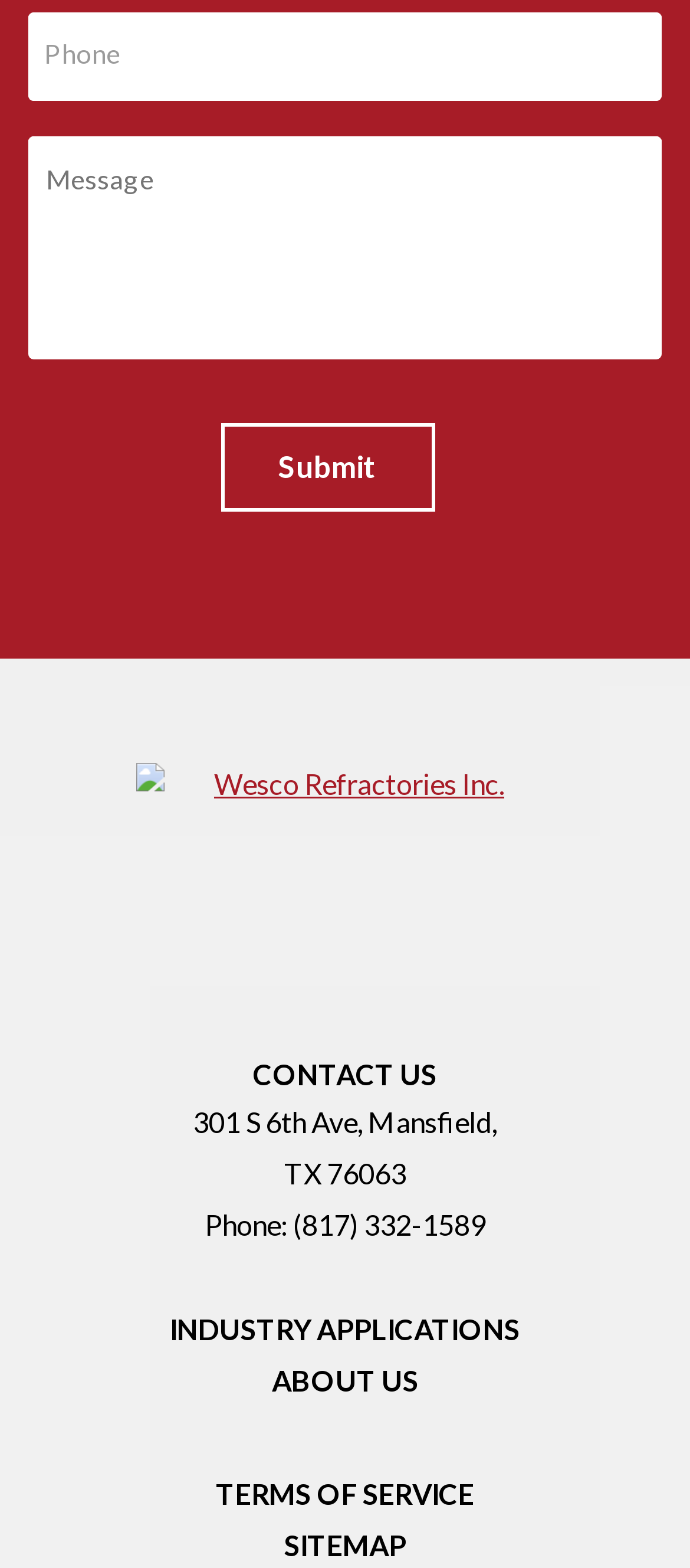Show the bounding box coordinates for the HTML element described as: "name="input_15" placeholder="Message"".

[0.041, 0.087, 0.959, 0.222]